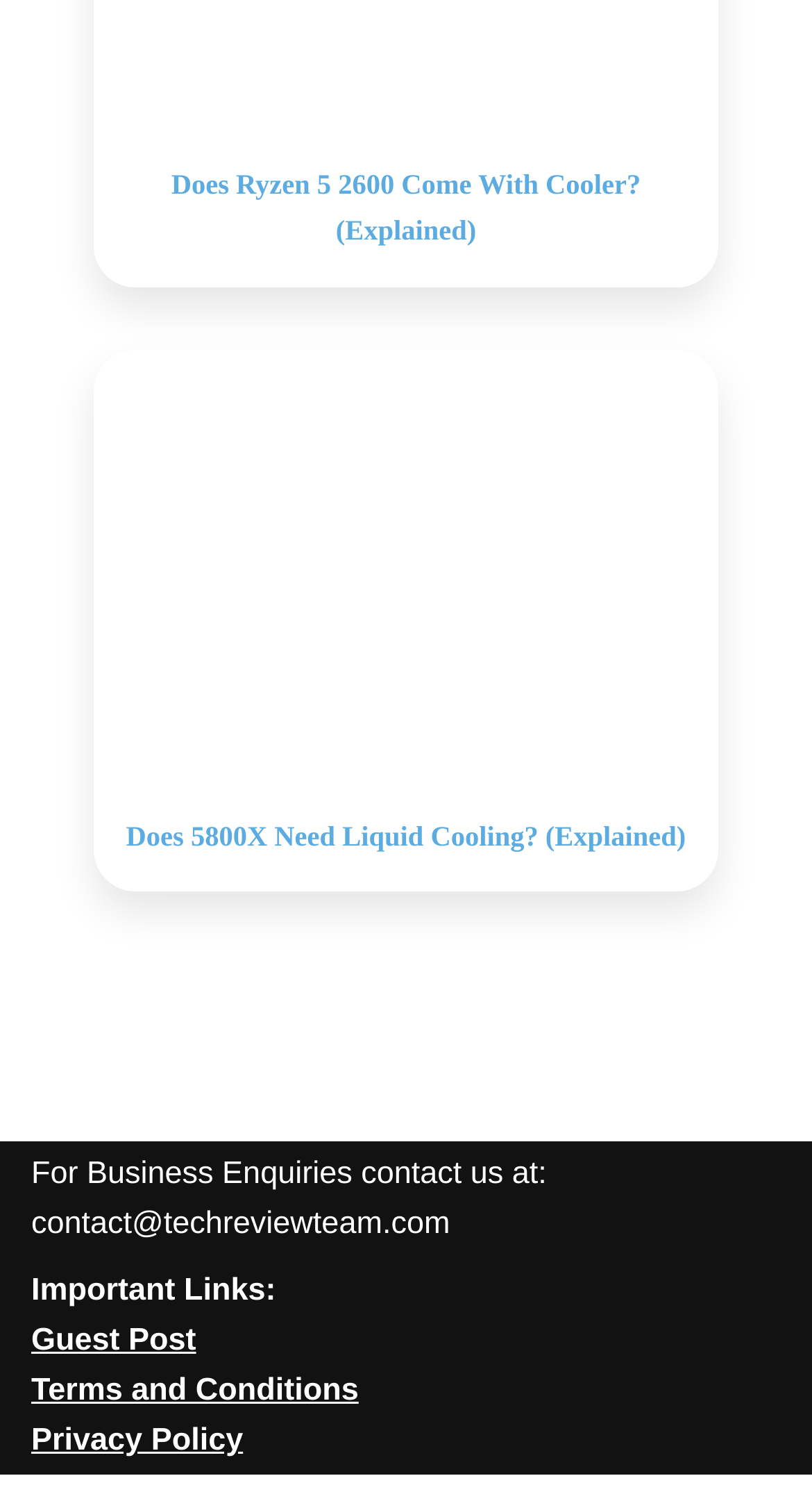Are there any FAQs on the webpage?
Respond to the question with a well-detailed and thorough answer.

I found a link with the text 'Does 7600X Come With Cooler? (FAQ)', which indicates that there is at least one FAQ section on the webpage.